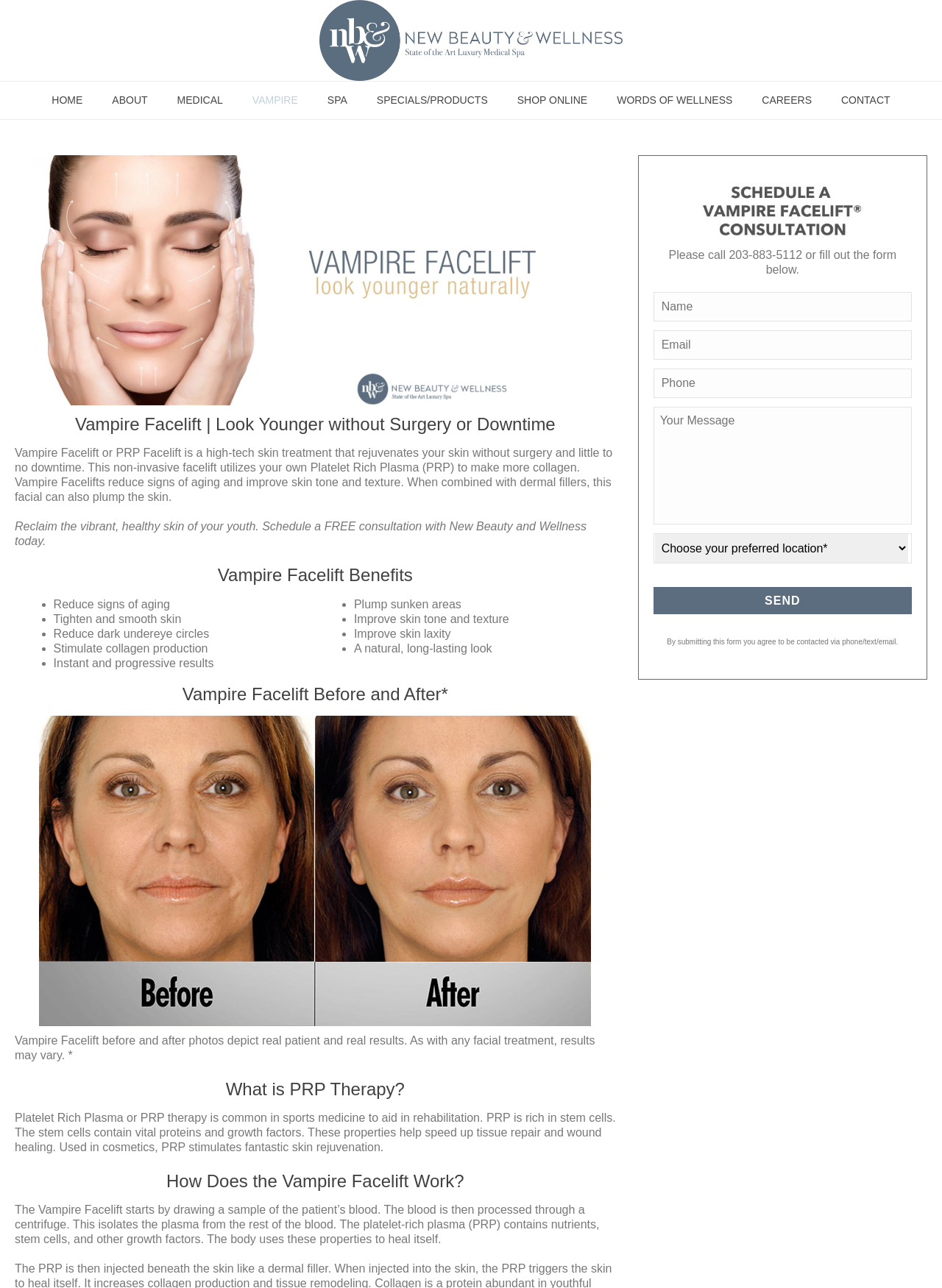Identify the bounding box coordinates of the region that should be clicked to execute the following instruction: "Fill out the form below".

[0.693, 0.227, 0.968, 0.25]